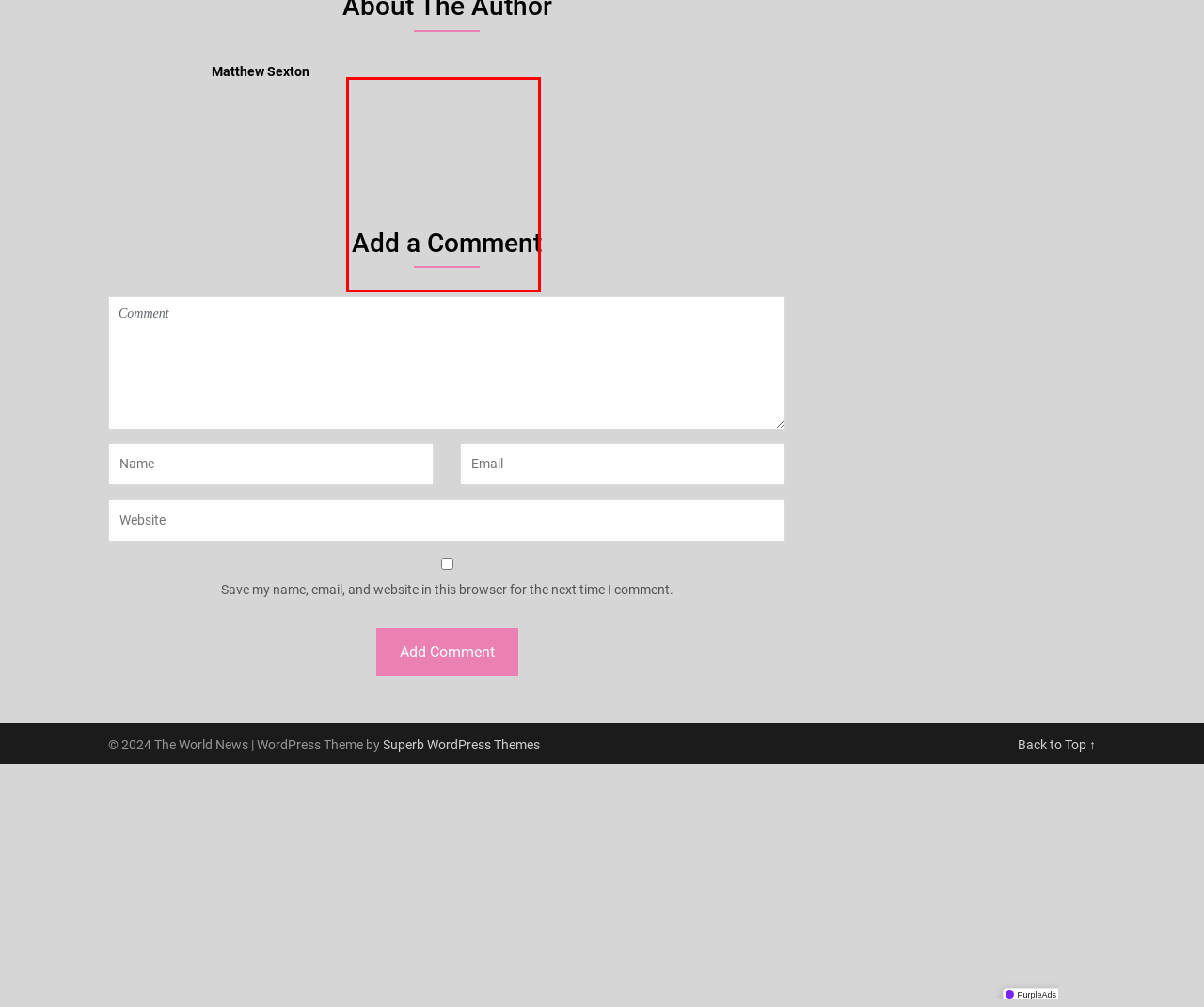Observe the provided screenshot of a webpage that has a red rectangle bounding box. Determine the webpage description that best matches the new webpage after clicking the element inside the red bounding box. Here are the candidates:
A. Cold Lava and Floods Kill 37 in Indonesia - The World News
B. No Charges for Troopers Who Killed ‘Cop City’ Protester Near Atlanta - The World News
C. Sports - The World News
D. Business - The World News
E. Oklahoma Man Pleads Guilty to Threatening DeSantis, Cruz and Other Republicans - The World News
F. Nevada Cross-Tabs: May 2024 Times/Siena Poll - The World News
G. Supreme Court Sets Rules for Blocking Citizens From Officials’ Accounts - The World News
H. Michigan Cross-Tabs: May 2024 Times/Siena Poll - The World News

G